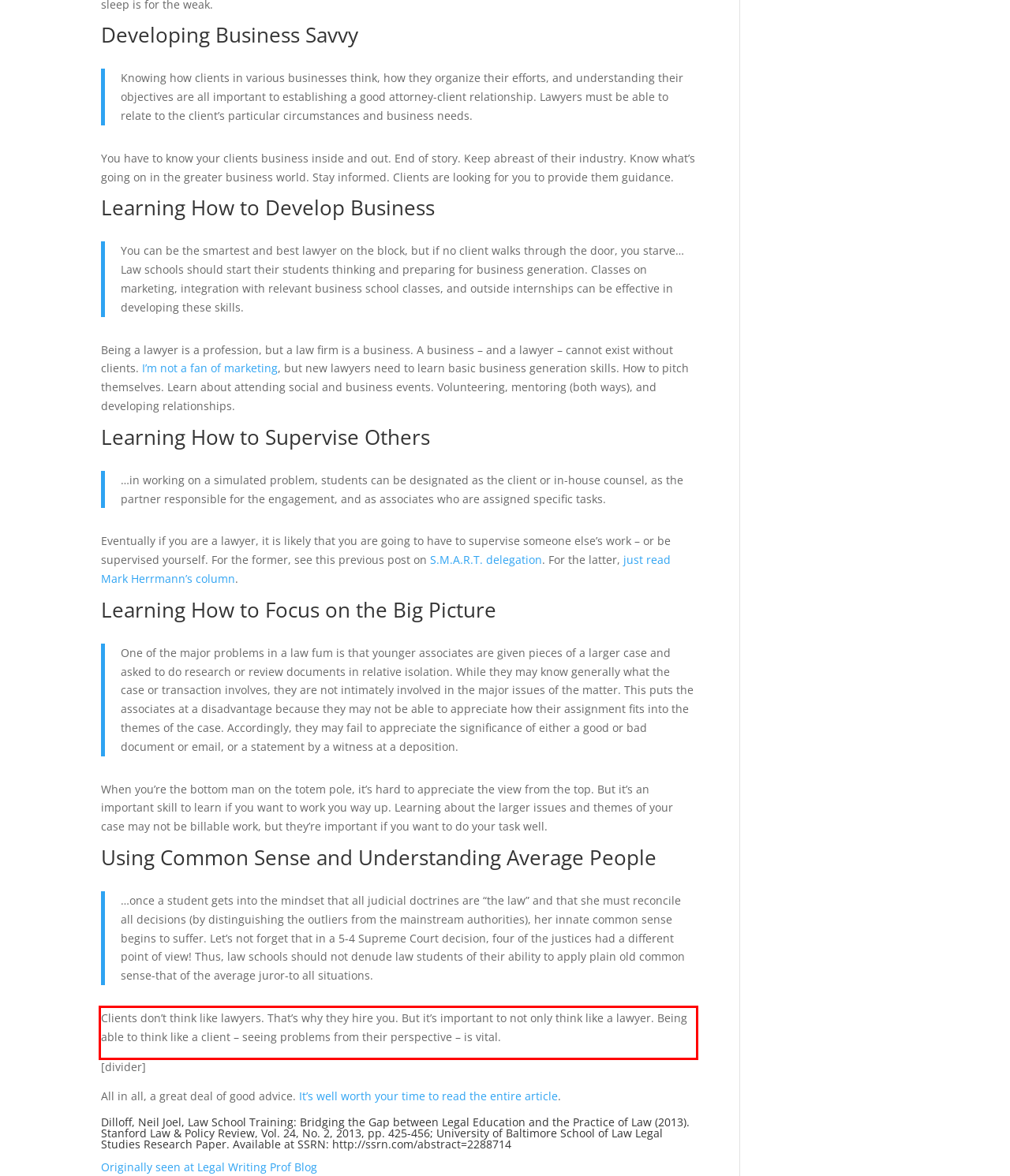Please analyze the provided webpage screenshot and perform OCR to extract the text content from the red rectangle bounding box.

Clients don’t think like lawyers. That’s why they hire you. But it’s important to not only think like a lawyer. Being able to think like a client – seeing problems from their perspective – is vital.